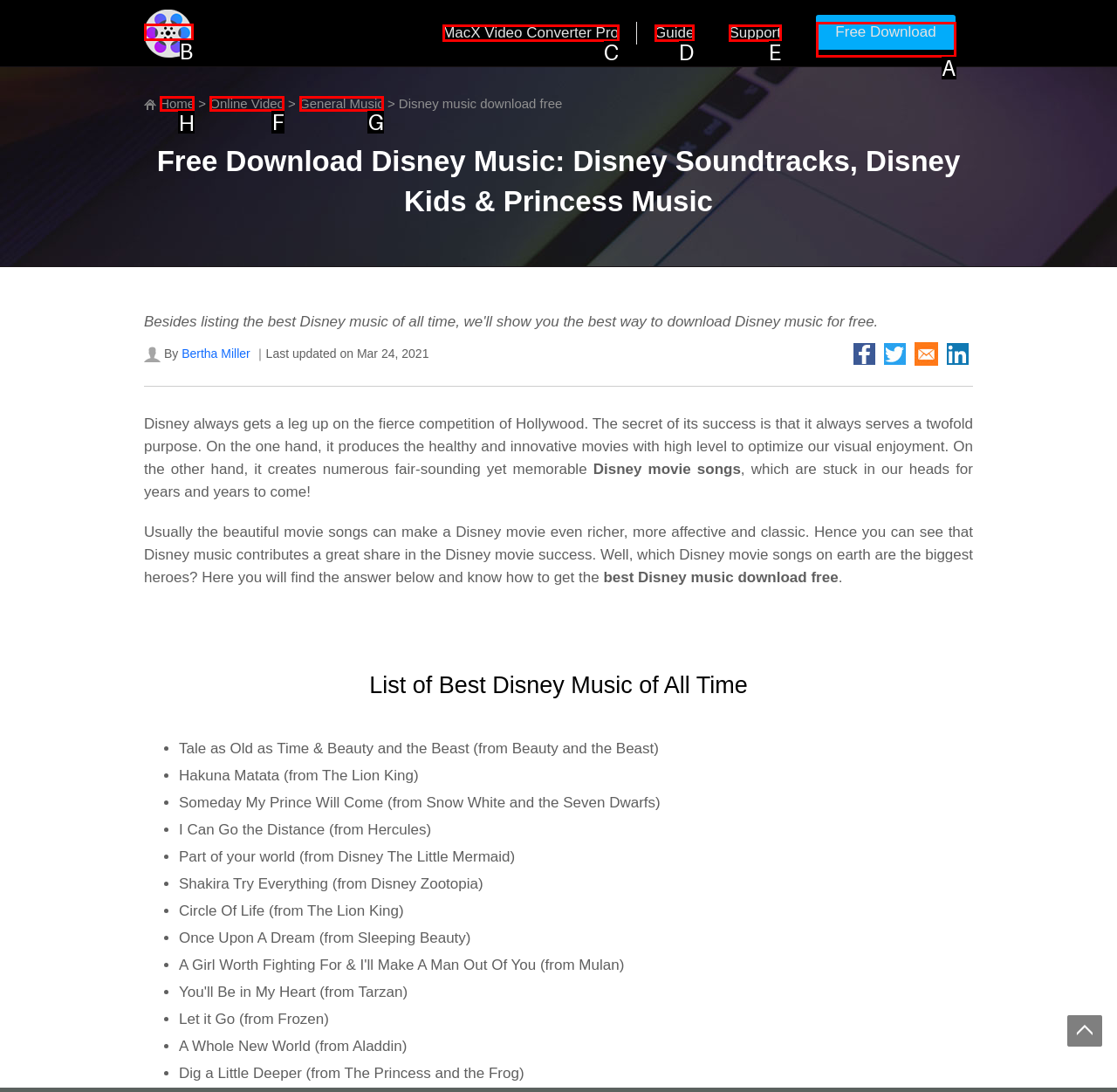Which option should be clicked to execute the following task: Click the 'Home' link? Respond with the letter of the selected option.

H